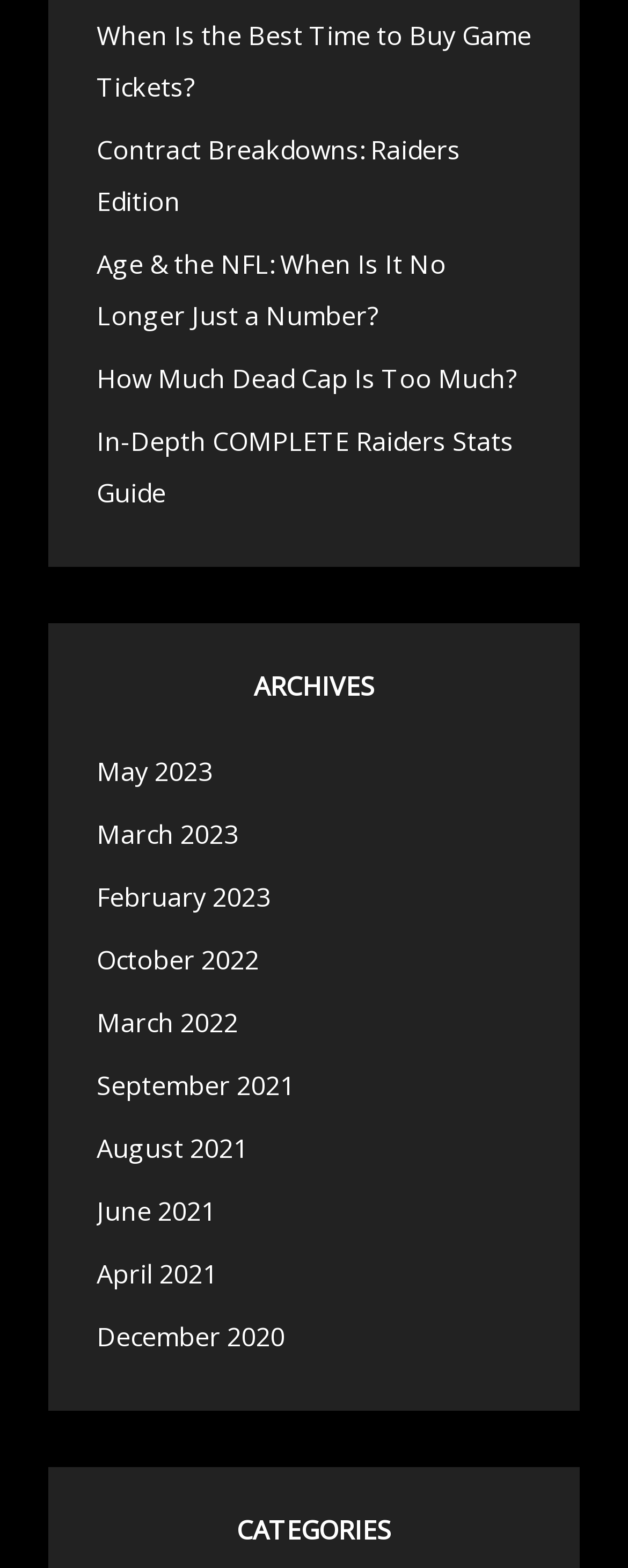Determine the bounding box coordinates for the clickable element to execute this instruction: "Read the article about the best time to buy game tickets". Provide the coordinates as four float numbers between 0 and 1, i.e., [left, top, right, bottom].

[0.154, 0.011, 0.846, 0.067]